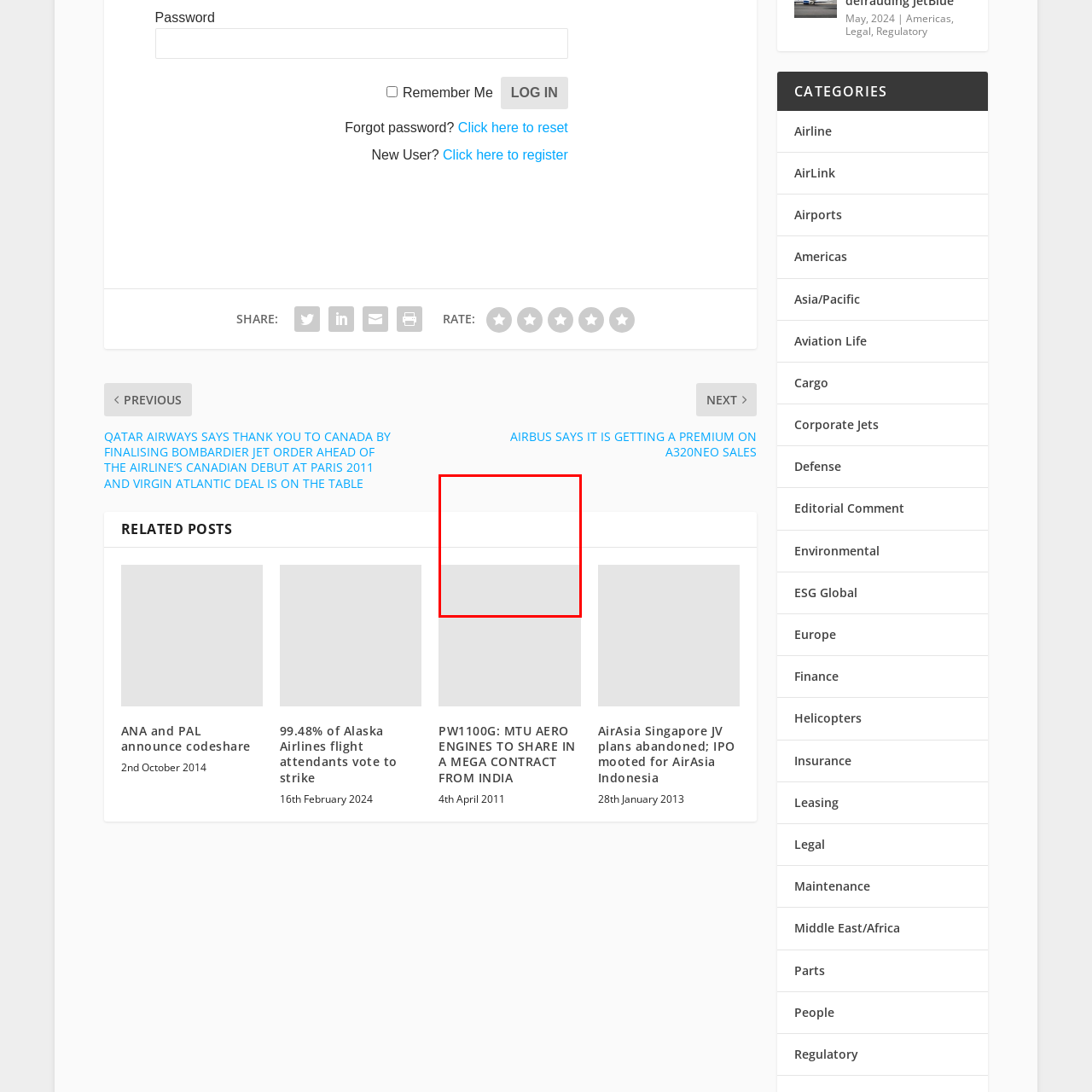Offer a detailed explanation of the scene within the red bounding box.

The image depicts a relevant visual associated with the article titled "PW1100G: MTU AERO ENGINES TO SHARE IN A MEGA CONTRACT FROM INDIA," highlighting significant developments in the aviation industry. The accompanying heading plainly indicates the subject matter, which centers around MTU Aero Engines' involvement in a major contract. The publication date of this article is noted as April 4th, 2011, placing its context in the ongoing transformations within the aerospace sector. This image contributes to understanding the article's insights and implications in the industry landscape.